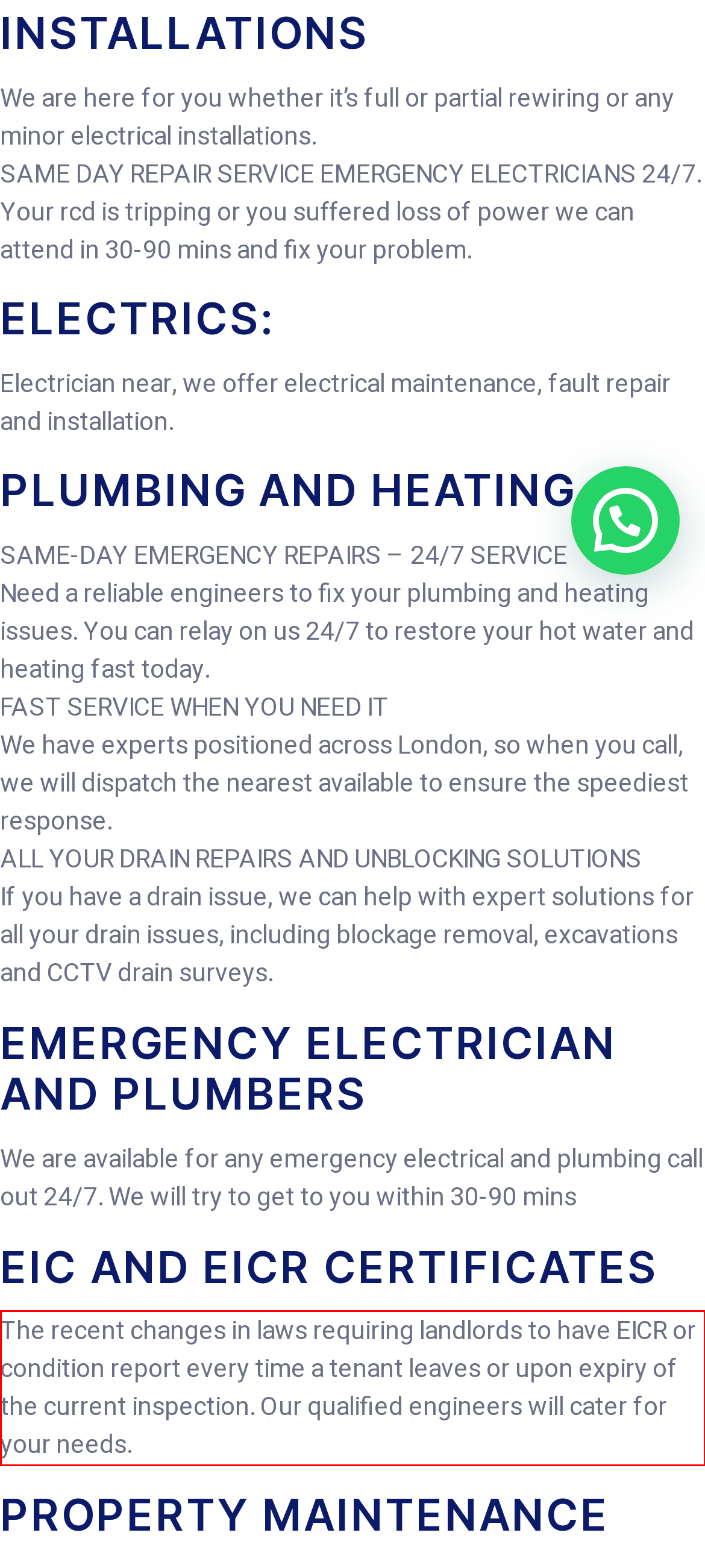You have a screenshot of a webpage with a red bounding box. Use OCR to generate the text contained within this red rectangle.

The recent changes in laws requiring landlords to have EICR or condition report every time a tenant leaves or upon expiry of the current inspection. Our qualified engineers will cater for your needs.